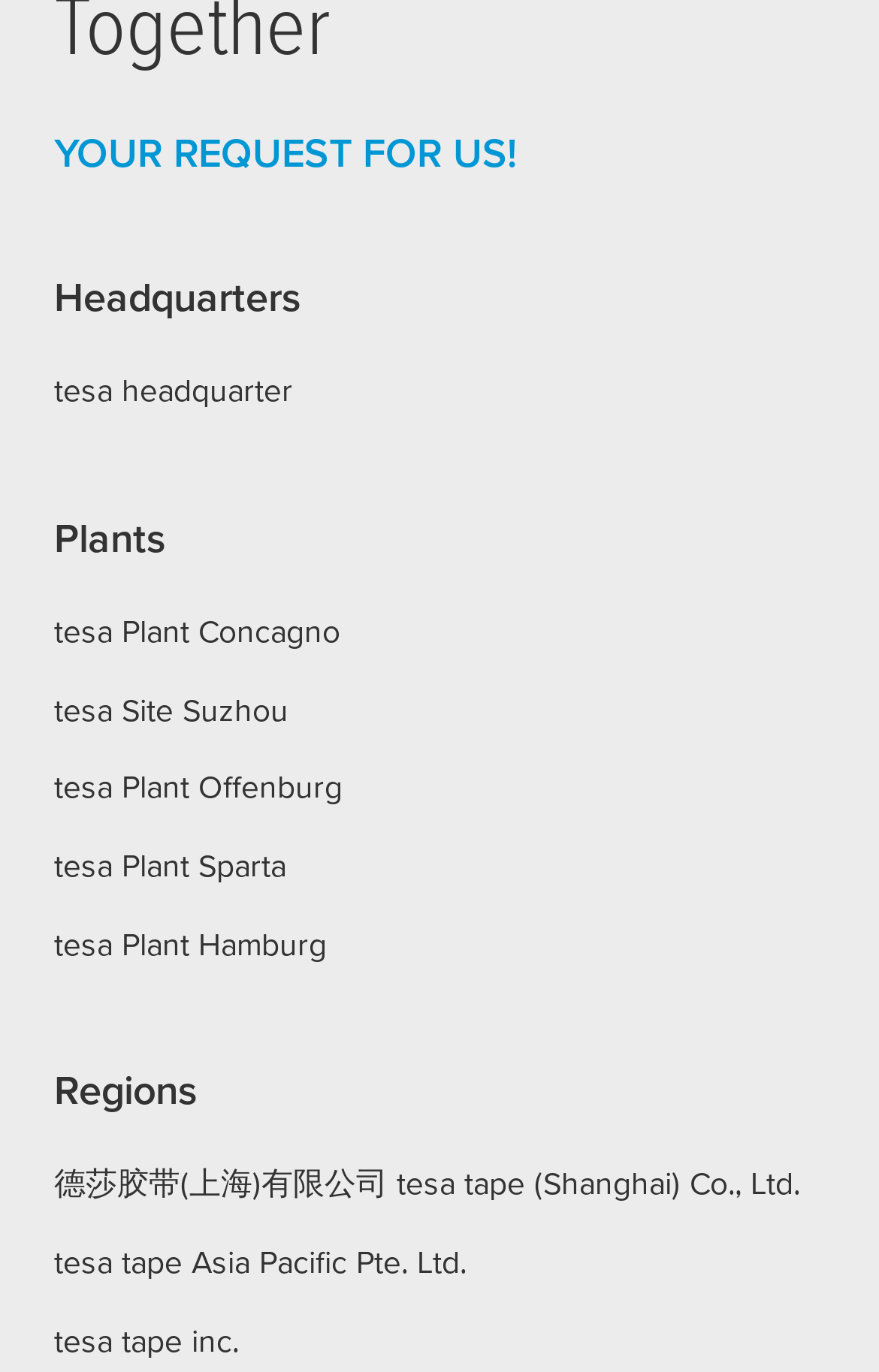Pinpoint the bounding box coordinates of the clickable element needed to complete the instruction: "access tesa tape inc.". The coordinates should be provided as four float numbers between 0 and 1: [left, top, right, bottom].

[0.062, 0.955, 0.272, 0.999]